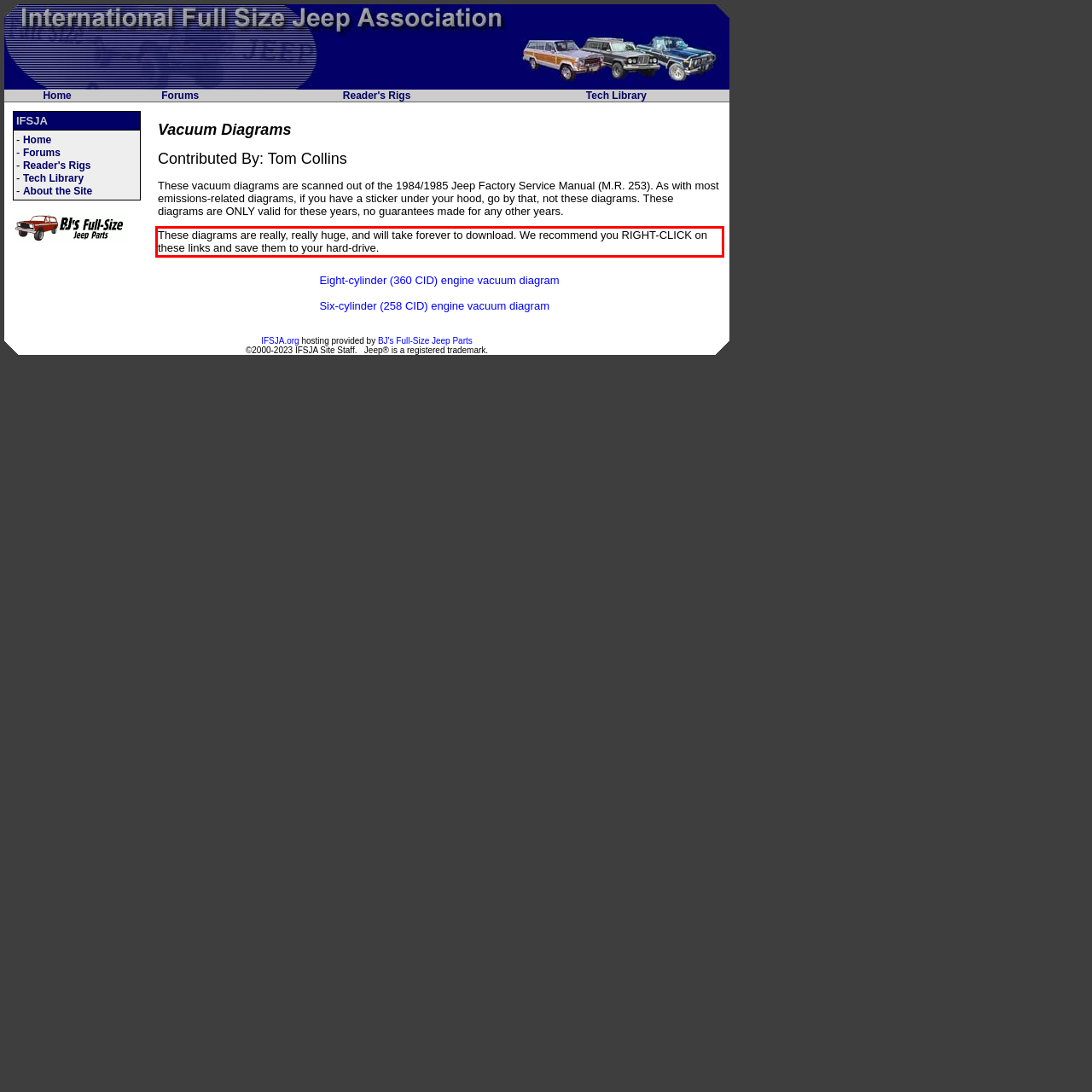You are provided with a screenshot of a webpage that includes a UI element enclosed in a red rectangle. Extract the text content inside this red rectangle.

These diagrams are really, really huge, and will take forever to download. We recommend you RIGHT-CLICK on these links and save them to your hard-drive.